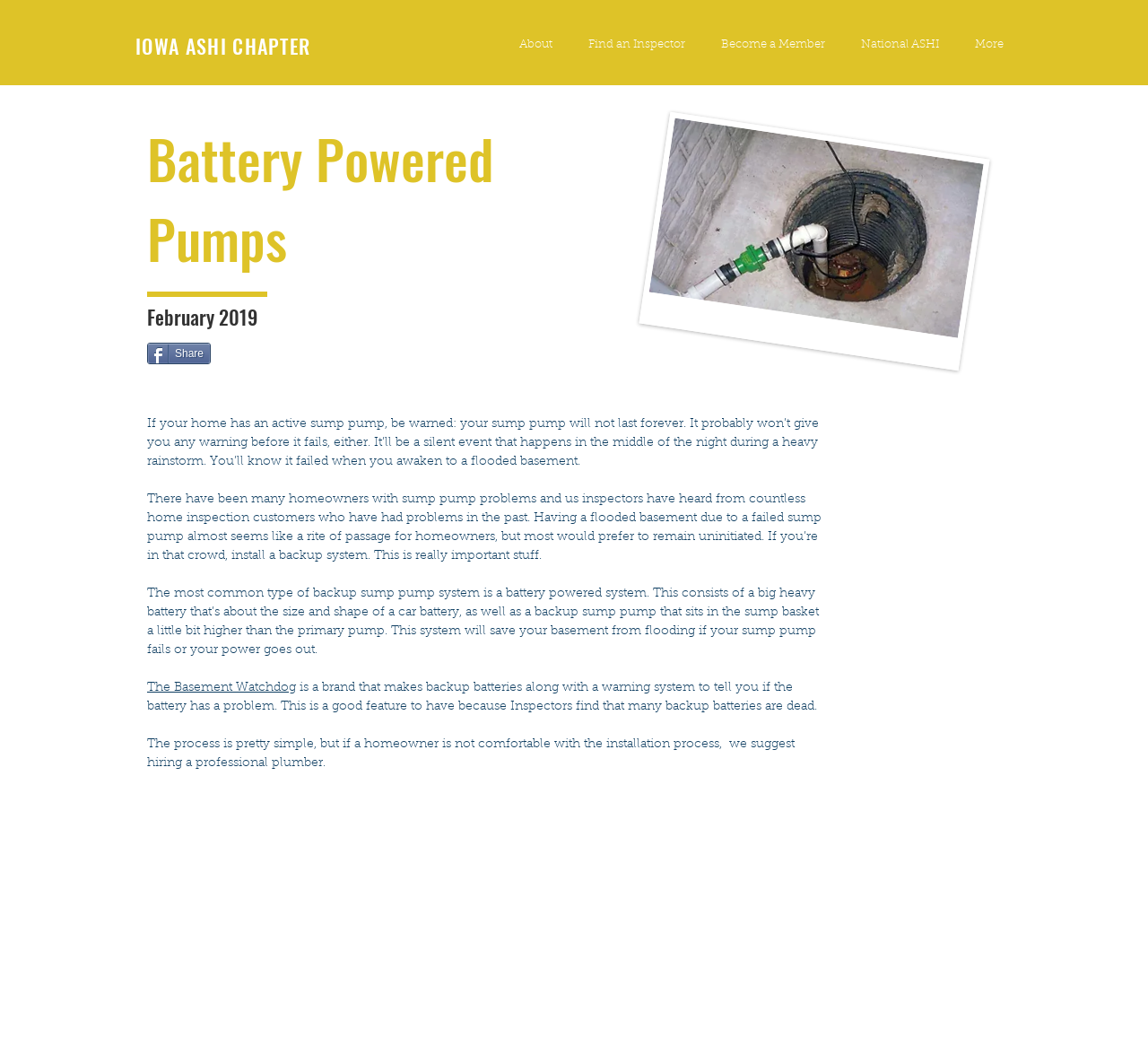Based on the element description, predict the bounding box coordinates (top-left x, top-left y, bottom-right x, bottom-right y) for the UI element in the screenshot: parent_node: 搜尋 name="s"

None